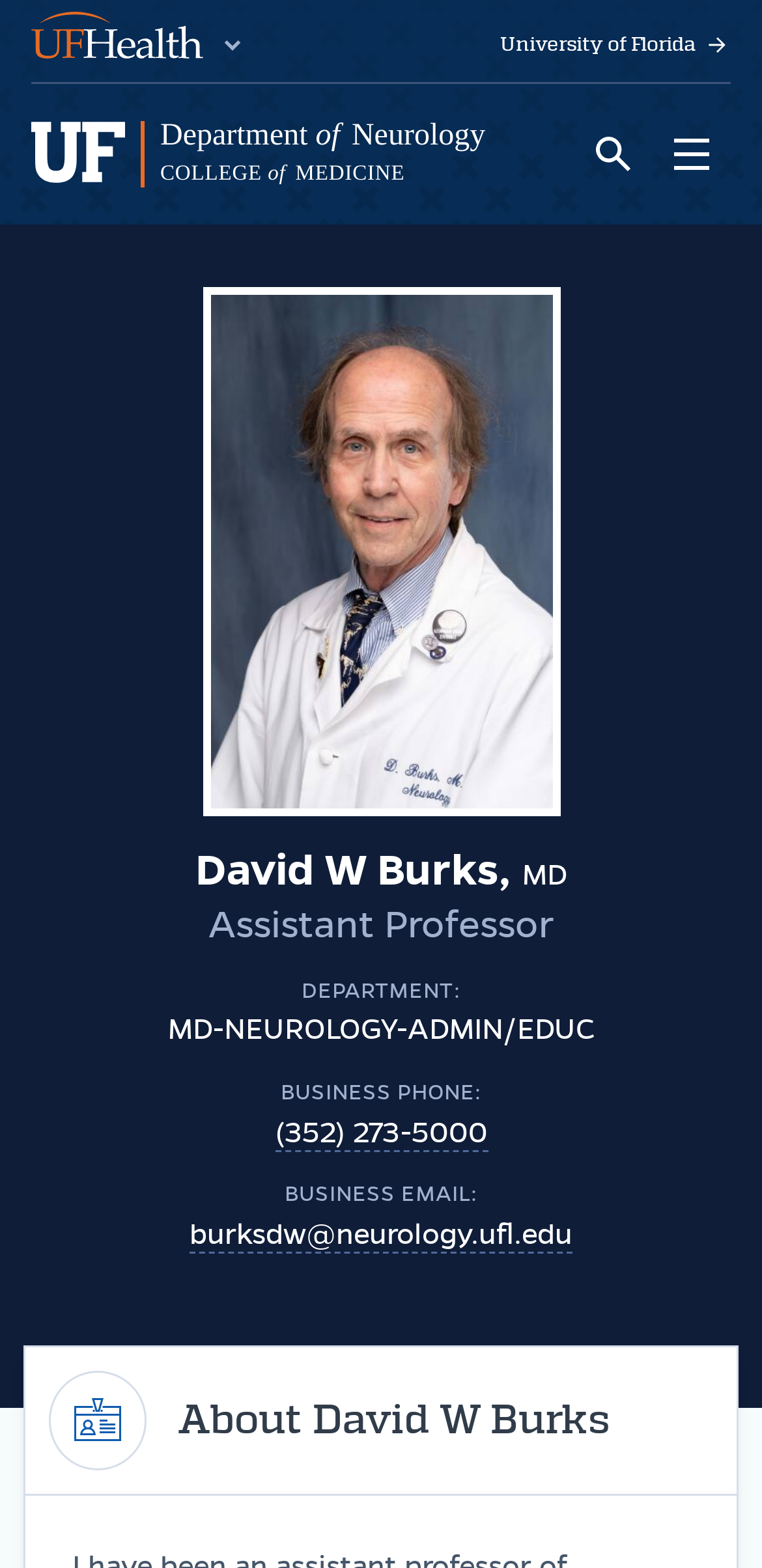What is the business phone number of the professor?
Give a thorough and detailed response to the question.

I found the answer by looking at the link element that says '(352) 273-5000' which is preceded by the text 'BUSINESS PHONE:' indicating that it is the business phone number of the professor.